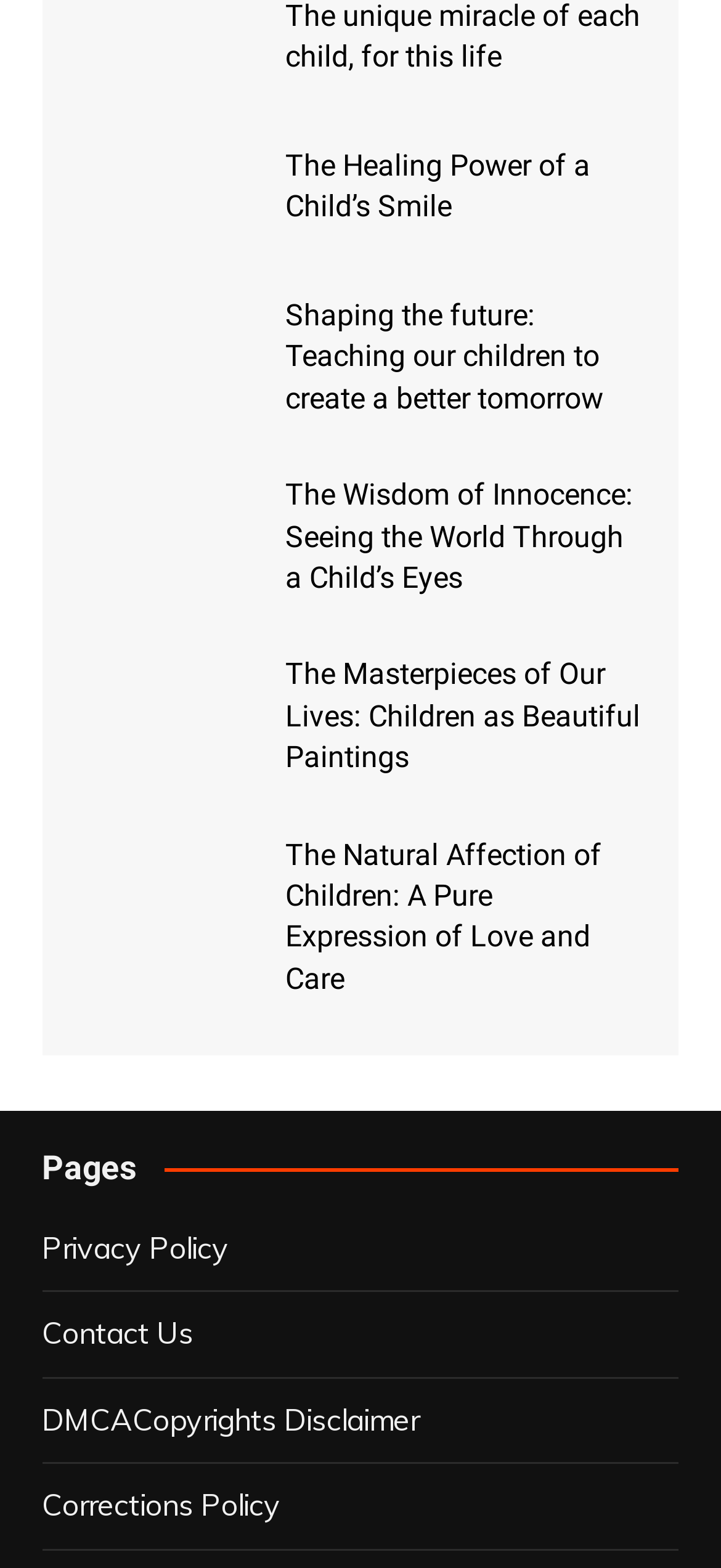Locate the coordinates of the bounding box for the clickable region that fulfills this instruction: "Explore The Wisdom of Innocence: Seeing the World Through a Child’s Eyes".

[0.396, 0.303, 0.89, 0.382]